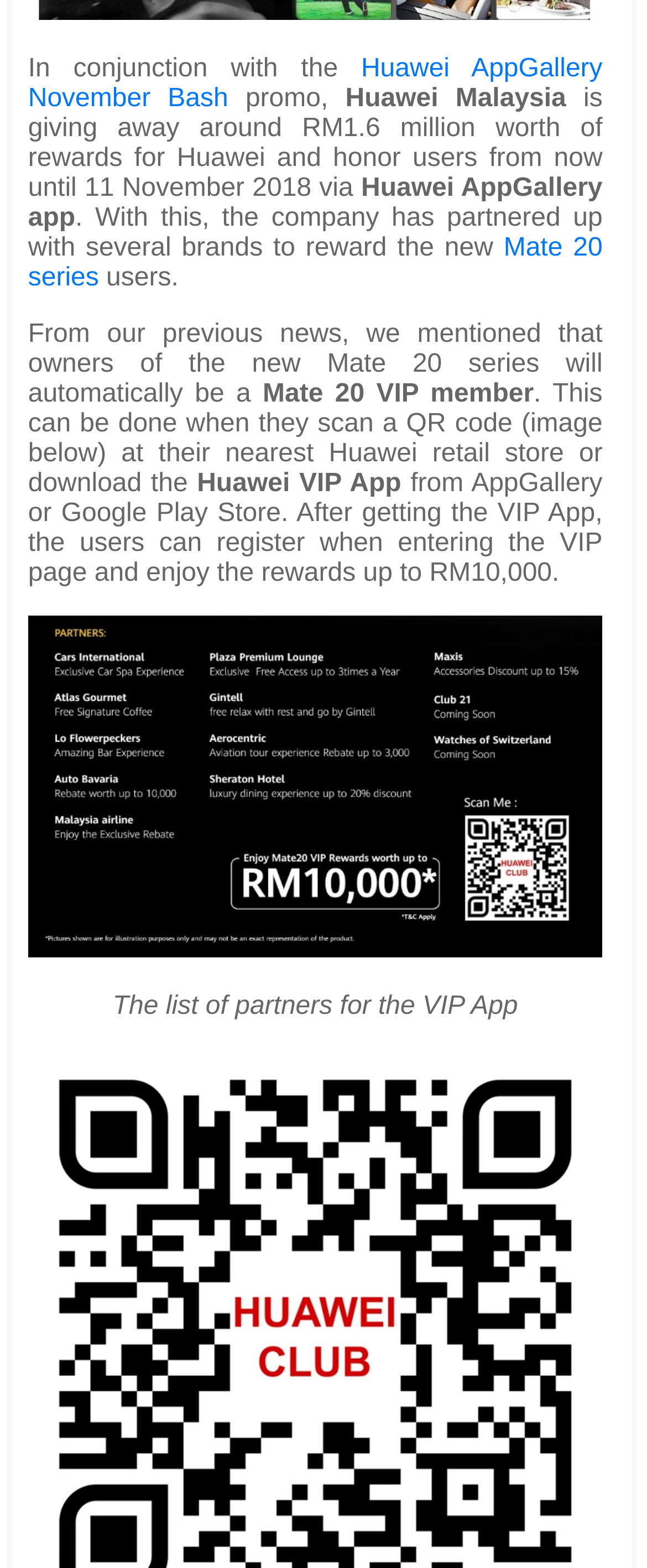Identify the bounding box of the UI element that matches this description: "Huawei AppGallery November Bash".

[0.043, 0.035, 0.931, 0.072]